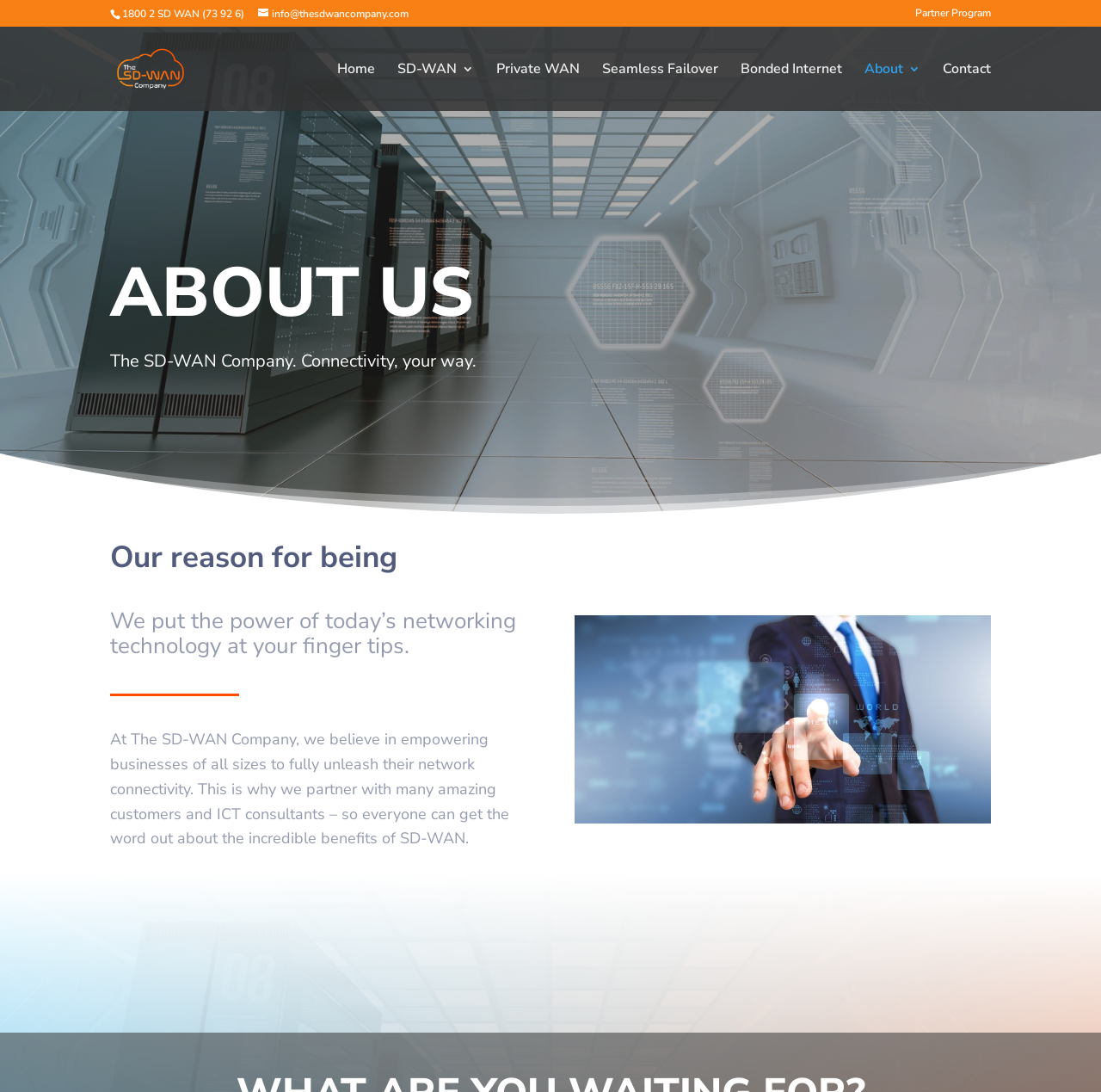Please find the bounding box coordinates of the element that must be clicked to perform the given instruction: "learn about partner program". The coordinates should be four float numbers from 0 to 1, i.e., [left, top, right, bottom].

[0.831, 0.007, 0.9, 0.024]